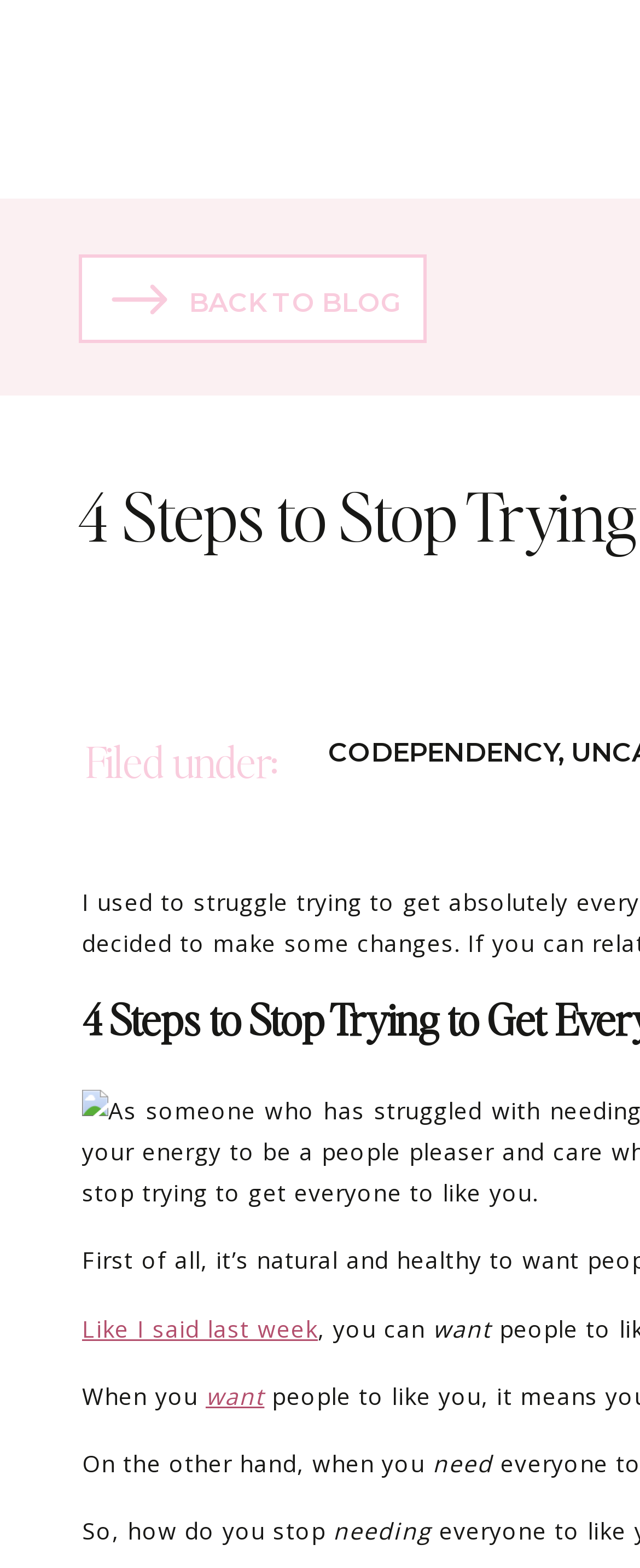What is the author's name?
Using the information presented in the image, please offer a detailed response to the question.

I found the author's name by looking at the root element's text, which contains the title of the webpage and the author's name, '4 Steps to Stop Trying to Get Everyone to Like You - Holly Soulié Emotional Health'.